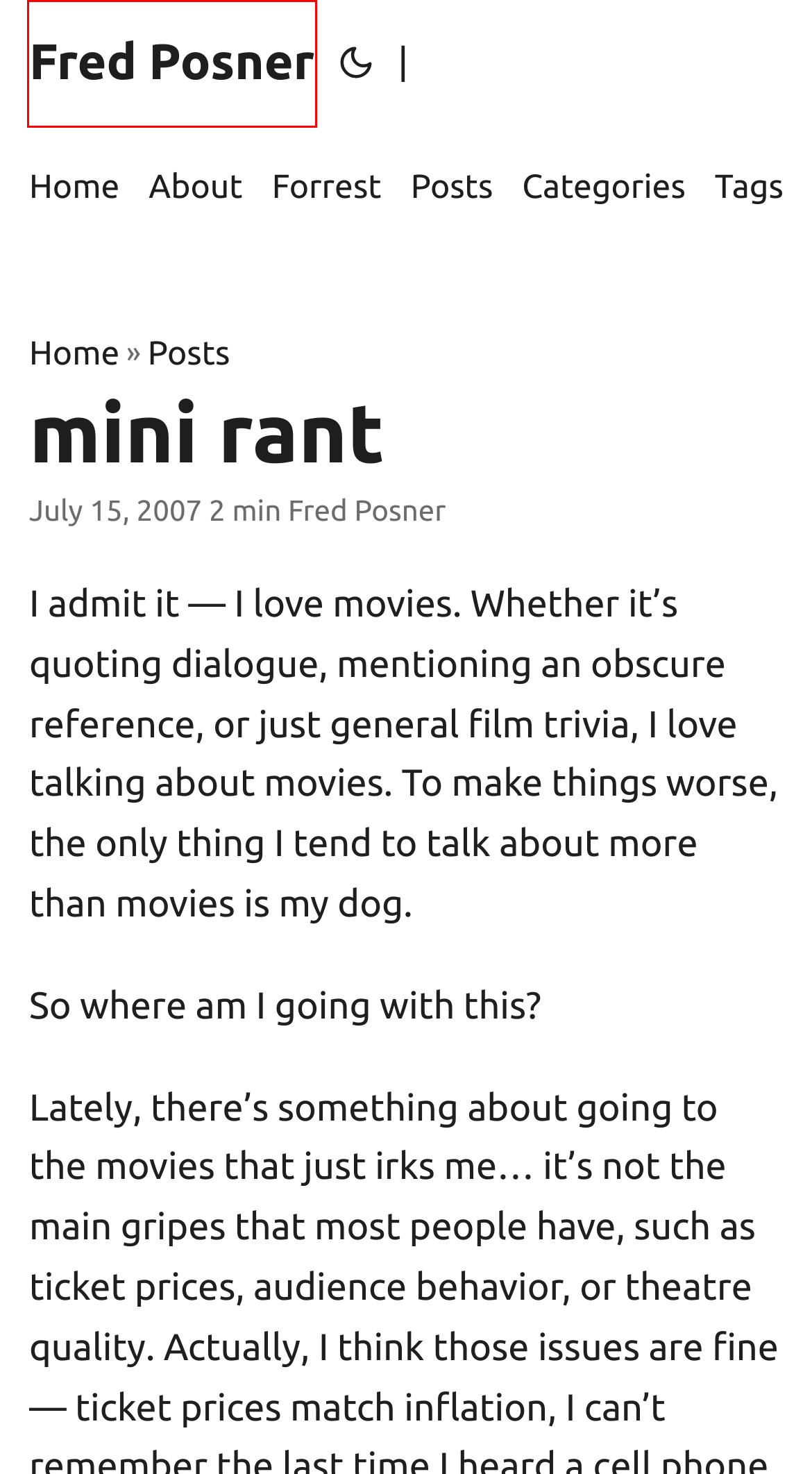You are provided with a screenshot of a webpage that has a red bounding box highlighting a UI element. Choose the most accurate webpage description that matches the new webpage after clicking the highlighted element. Here are your choices:
A. Tags | Fred Posner
B. About Fred | Fred Posner
C. Family Feud Rant | Fred Posner
D. The world’s fastest framework for building websites | Hugo
E. Forrest | Fred Posner
F. Posts | Fred Posner
G. Fred Posner
H. Categories | Fred Posner

G